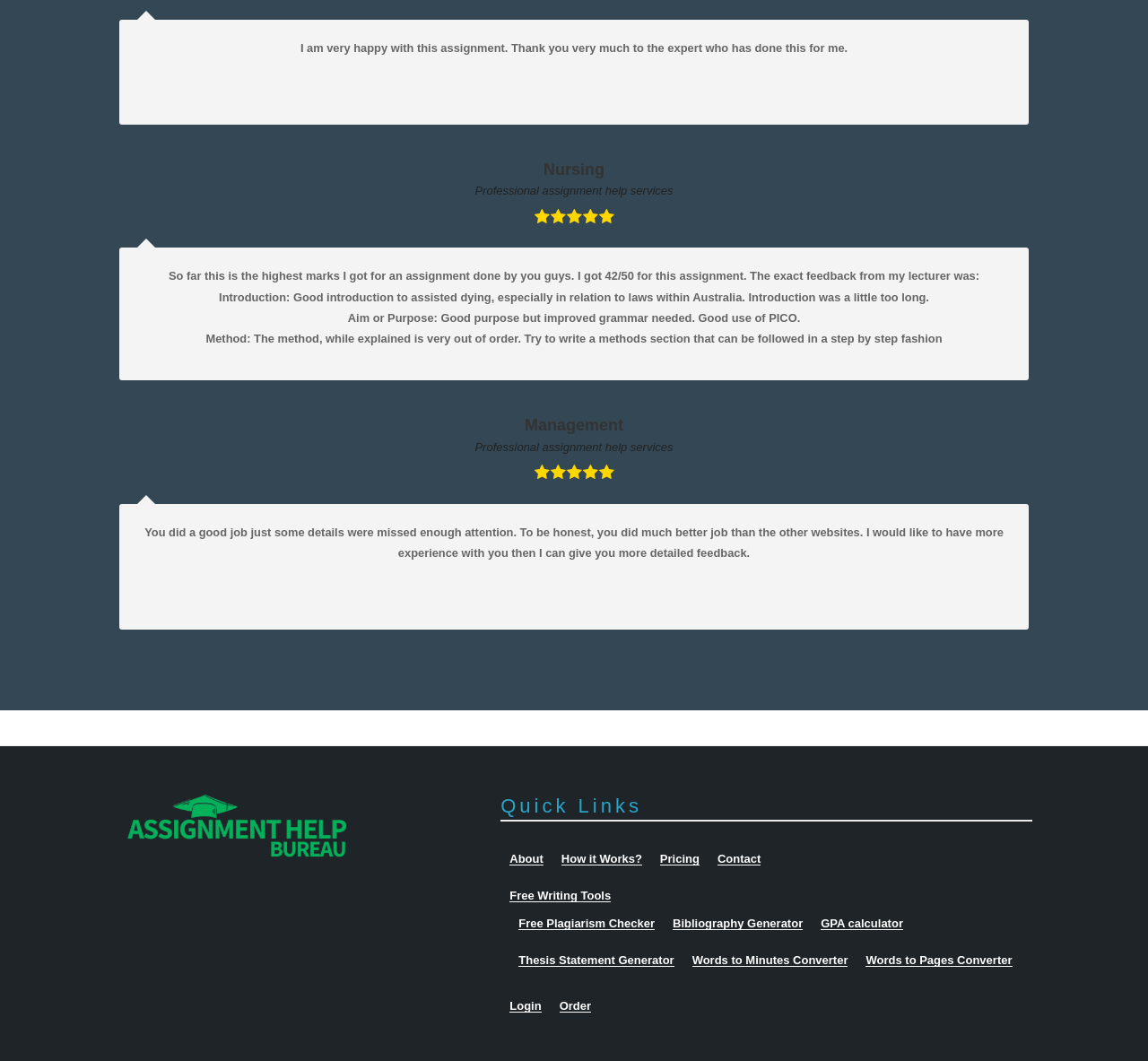What is the highest mark received for an assignment?
Please respond to the question with a detailed and thorough explanation.

The answer can be found in the text 'So far this is the highest marks I got for an assignment done by you guys. I got 42/50 for this assignment.' which is located in the middle of the webpage.